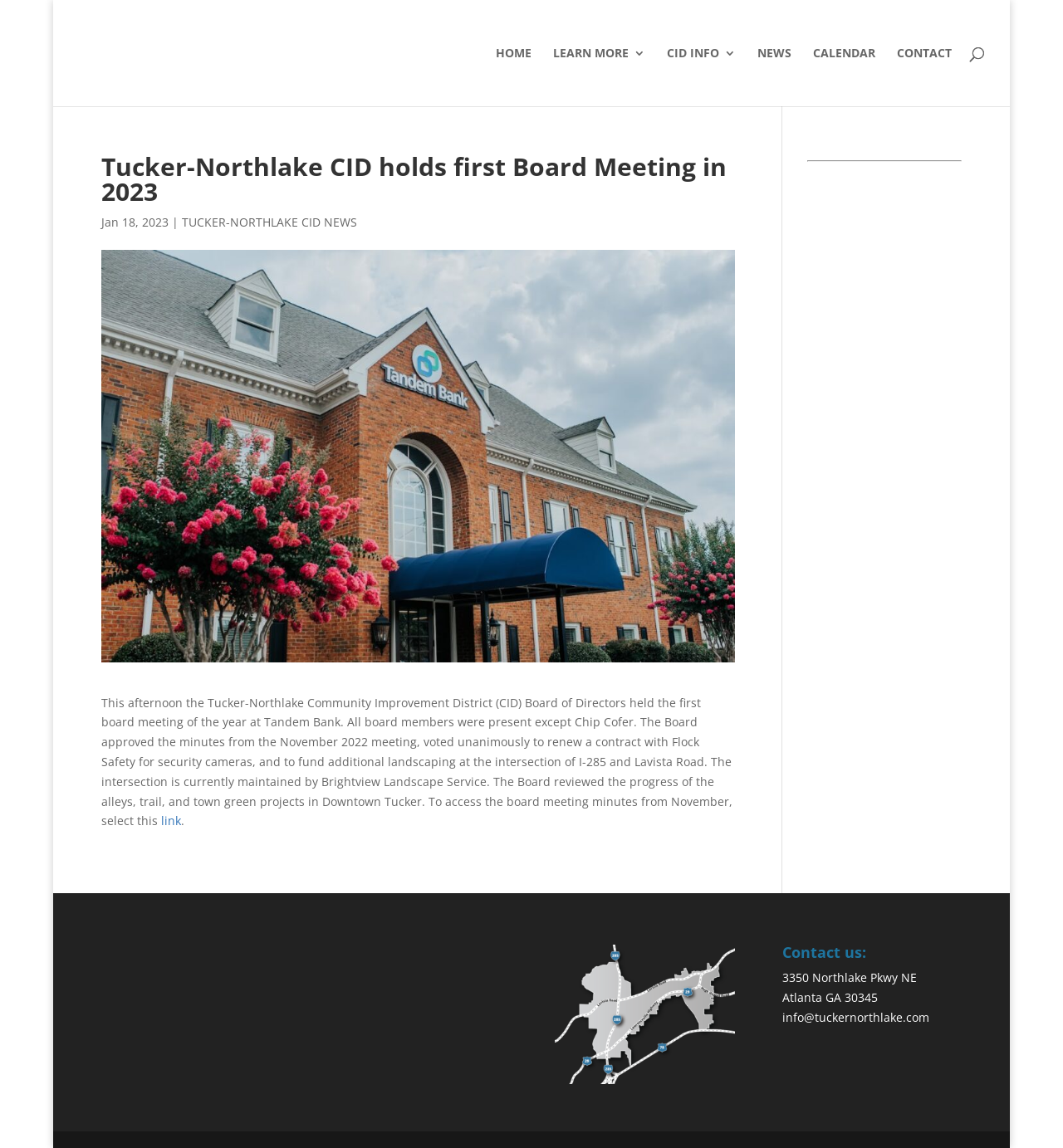Please identify the bounding box coordinates of the clickable element to fulfill the following instruction: "go to home page". The coordinates should be four float numbers between 0 and 1, i.e., [left, top, right, bottom].

[0.466, 0.041, 0.5, 0.093]